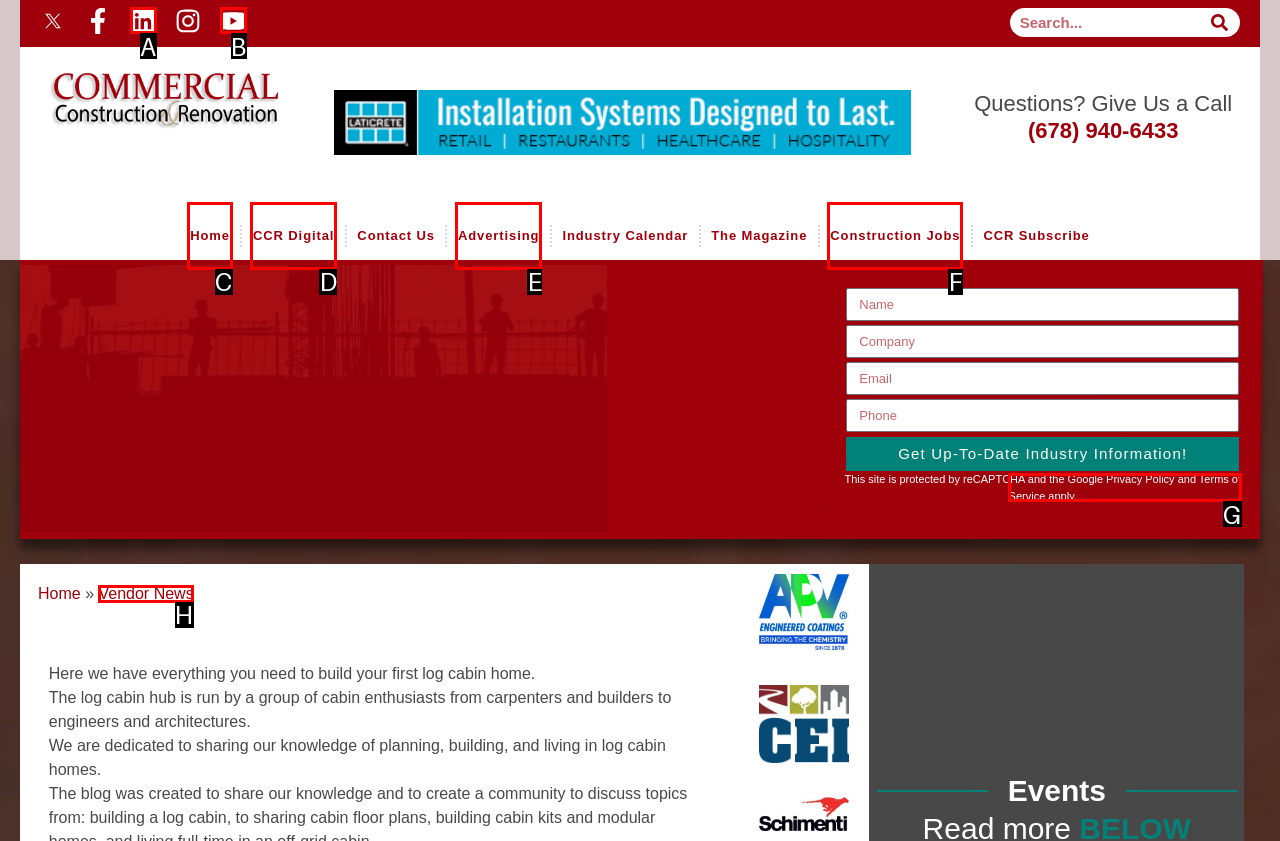Point out the UI element to be clicked for this instruction: View Vendor News. Provide the answer as the letter of the chosen element.

H